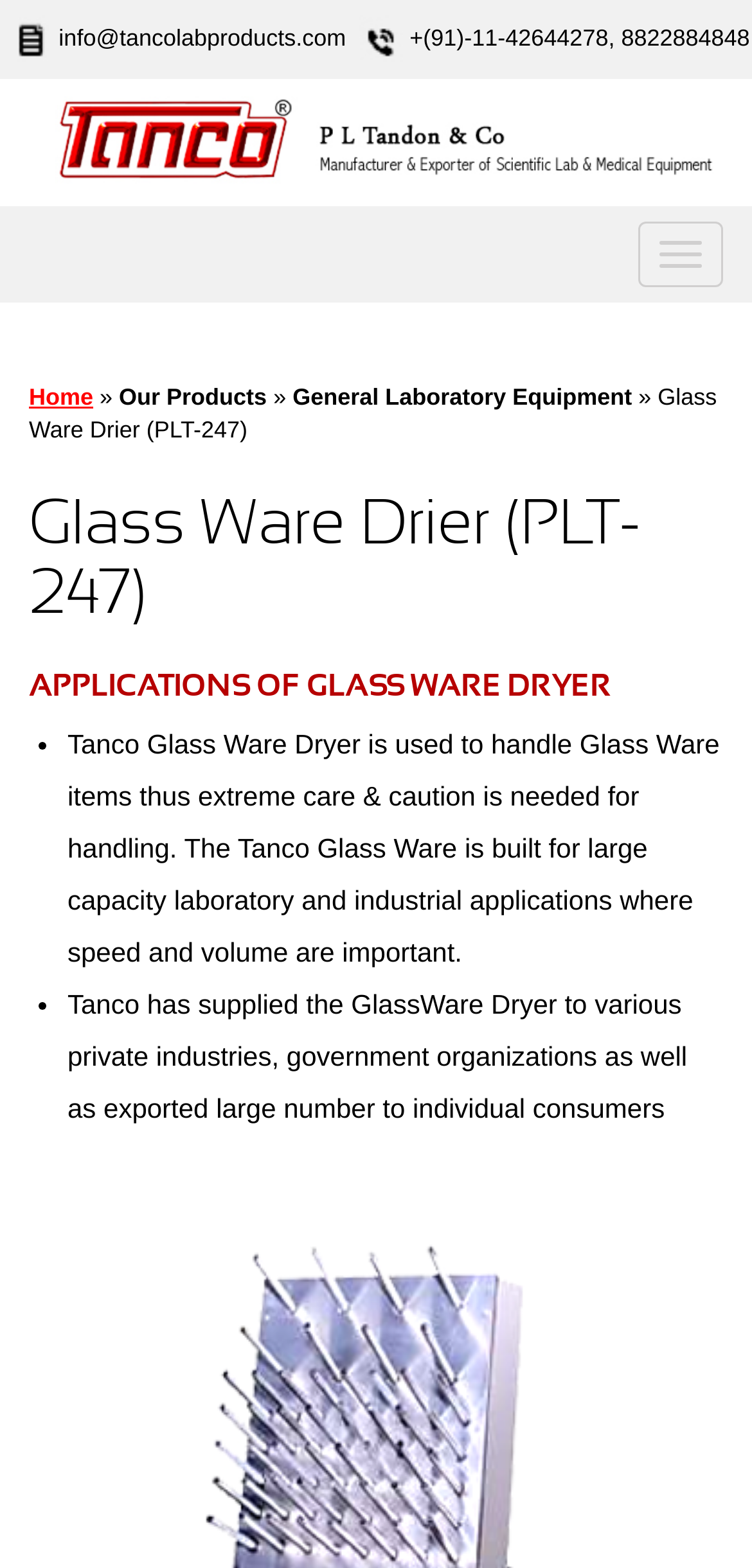Can you give a detailed response to the following question using the information from the image? What is the application of Tanco Glass Ware Dryer?

I found the application of Tanco Glass Ware Dryer by looking at the static text element with the text 'Tanco Glass Ware Dryer is used to handle Glass Ware items thus extreme care & caution is needed for handling.' which is located in the middle of the page.